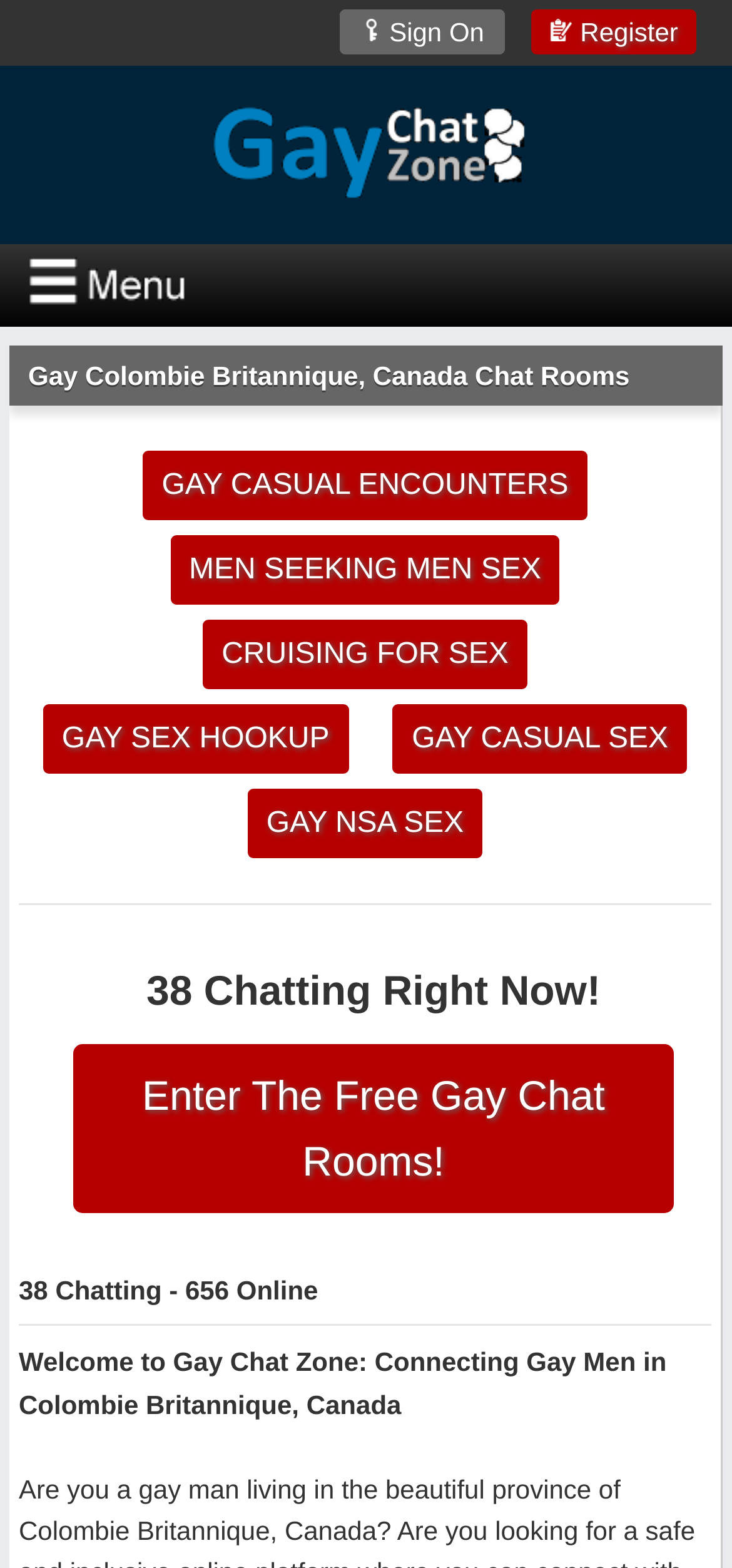Identify the bounding box for the UI element described as: "RSS". The coordinates should be four float numbers between 0 and 1, i.e., [left, top, right, bottom].

None